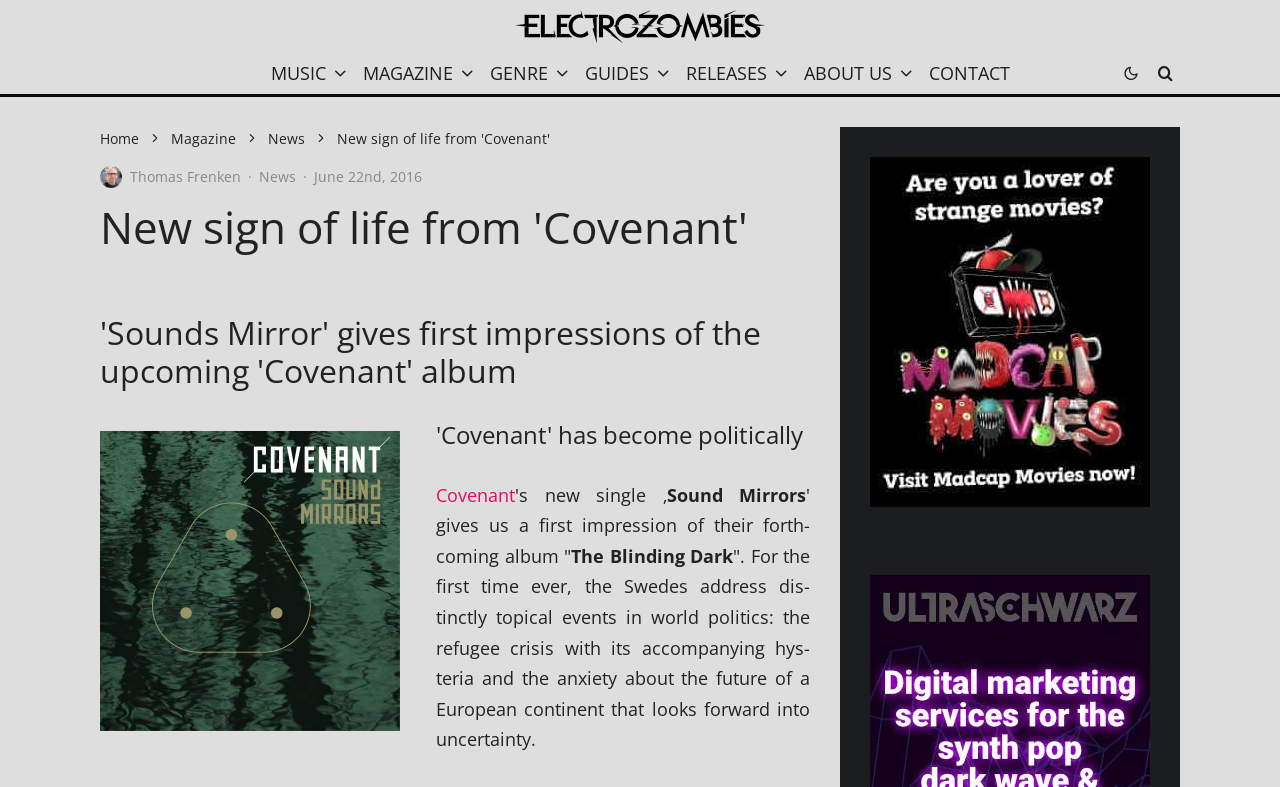Please locate the UI element described by "Thomas Frenken" and provide its bounding box coordinates.

[0.102, 0.213, 0.188, 0.237]